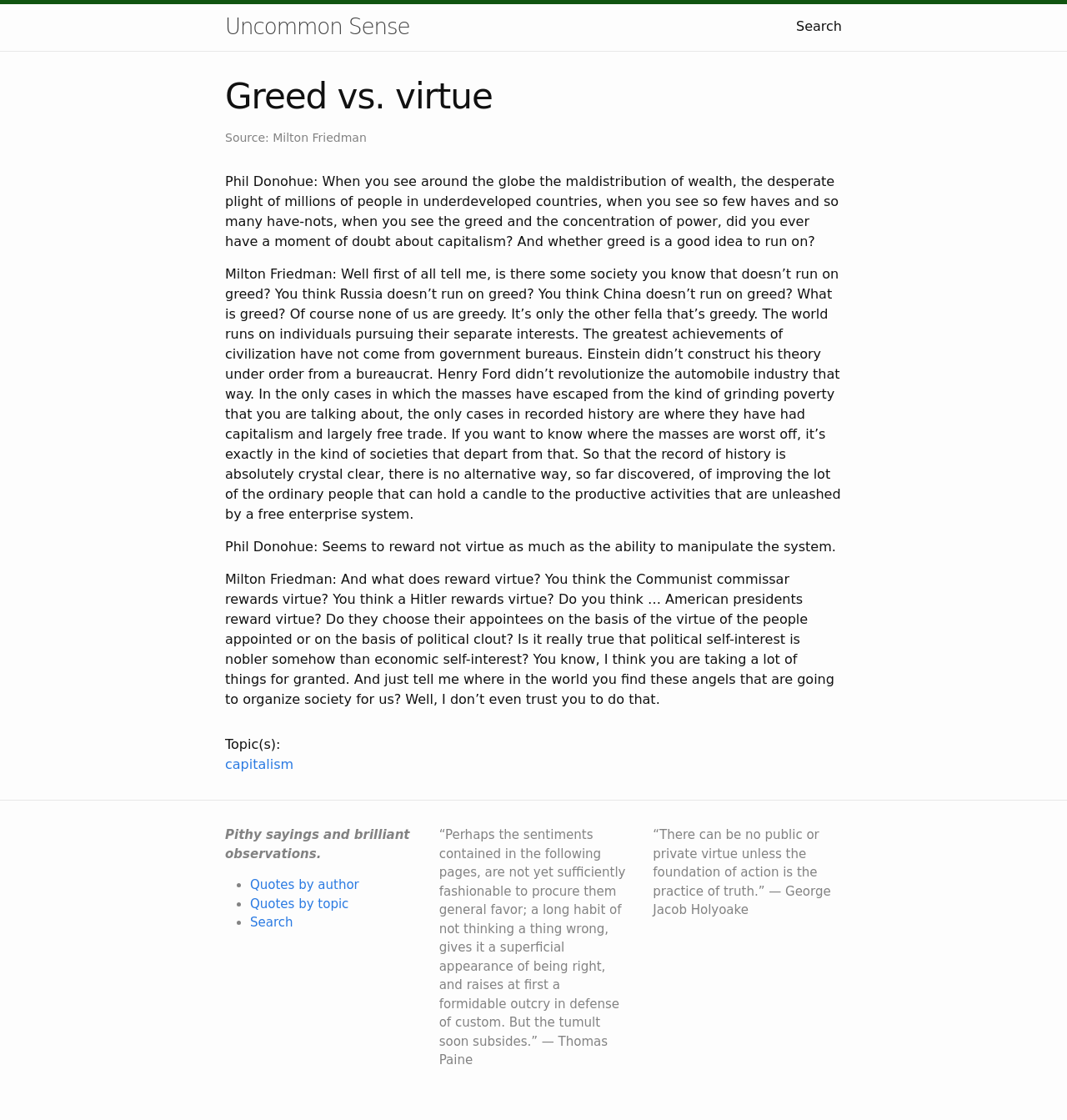Specify the bounding box coordinates (top-left x, top-left y, bottom-right x, bottom-right y) of the UI element in the screenshot that matches this description: Uncommon Sense

[0.211, 0.004, 0.384, 0.044]